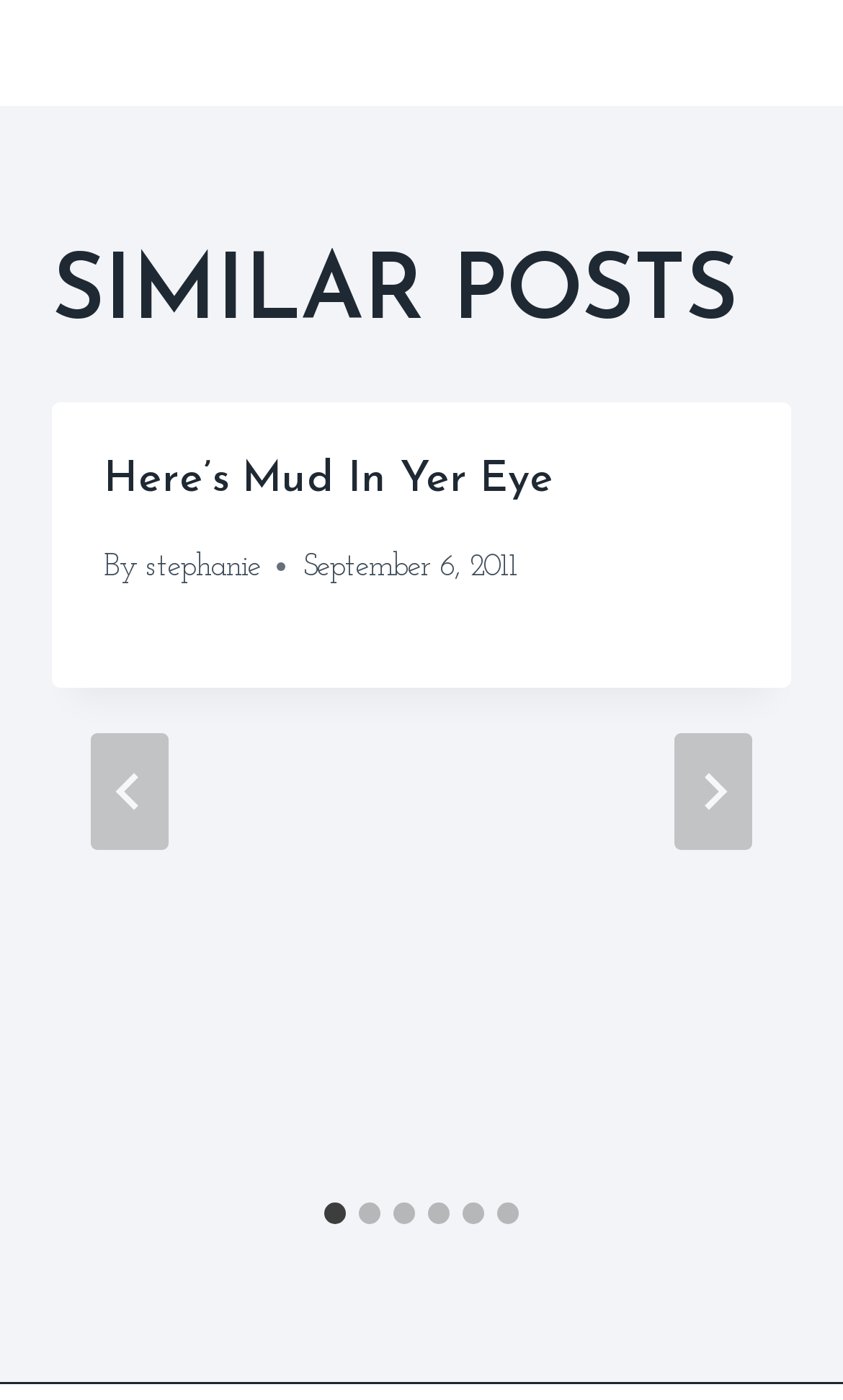Who wrote the first article? Analyze the screenshot and reply with just one word or a short phrase.

stephanie